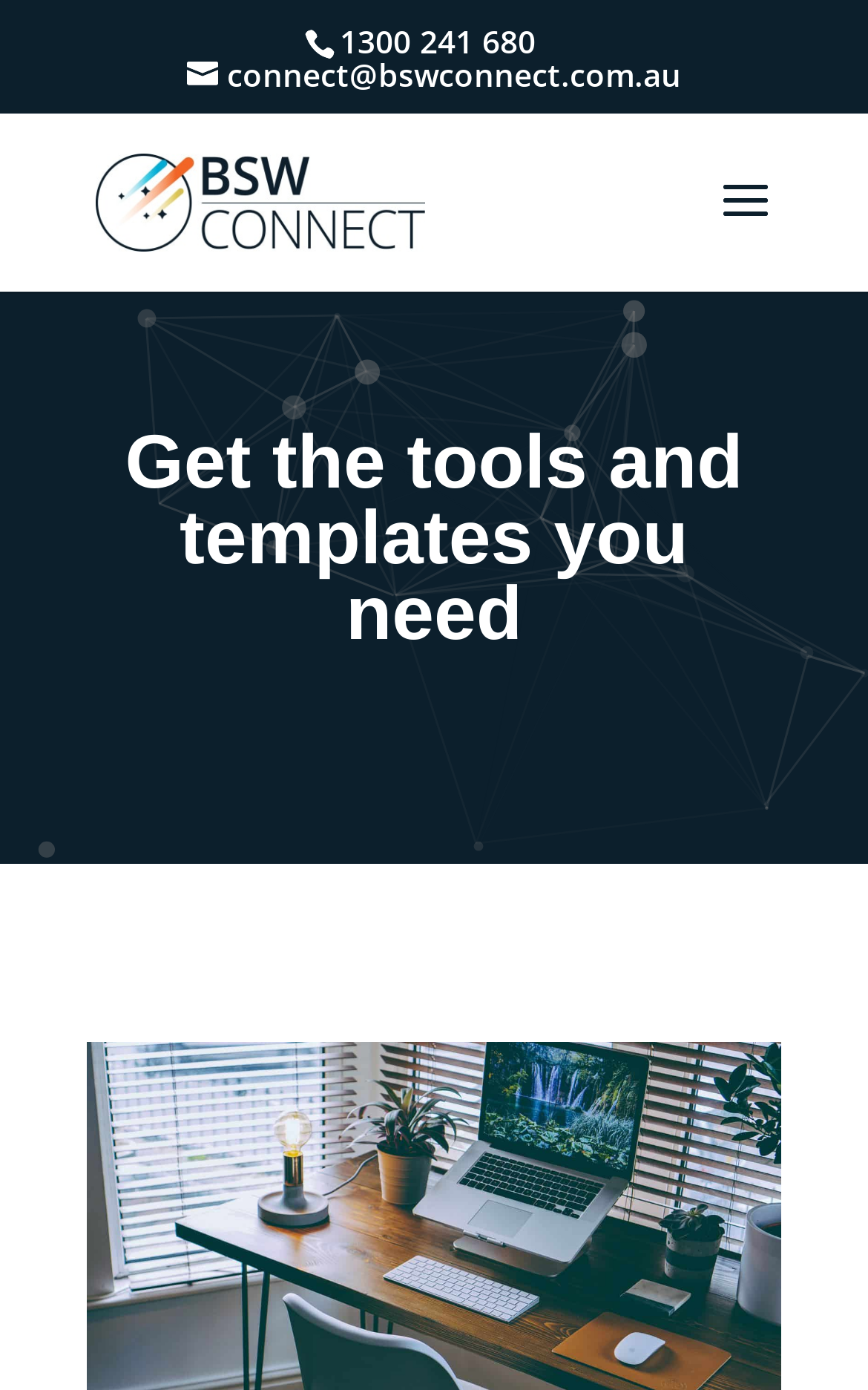What is the phone number displayed?
Please provide a single word or phrase as your answer based on the image.

1300 241 680